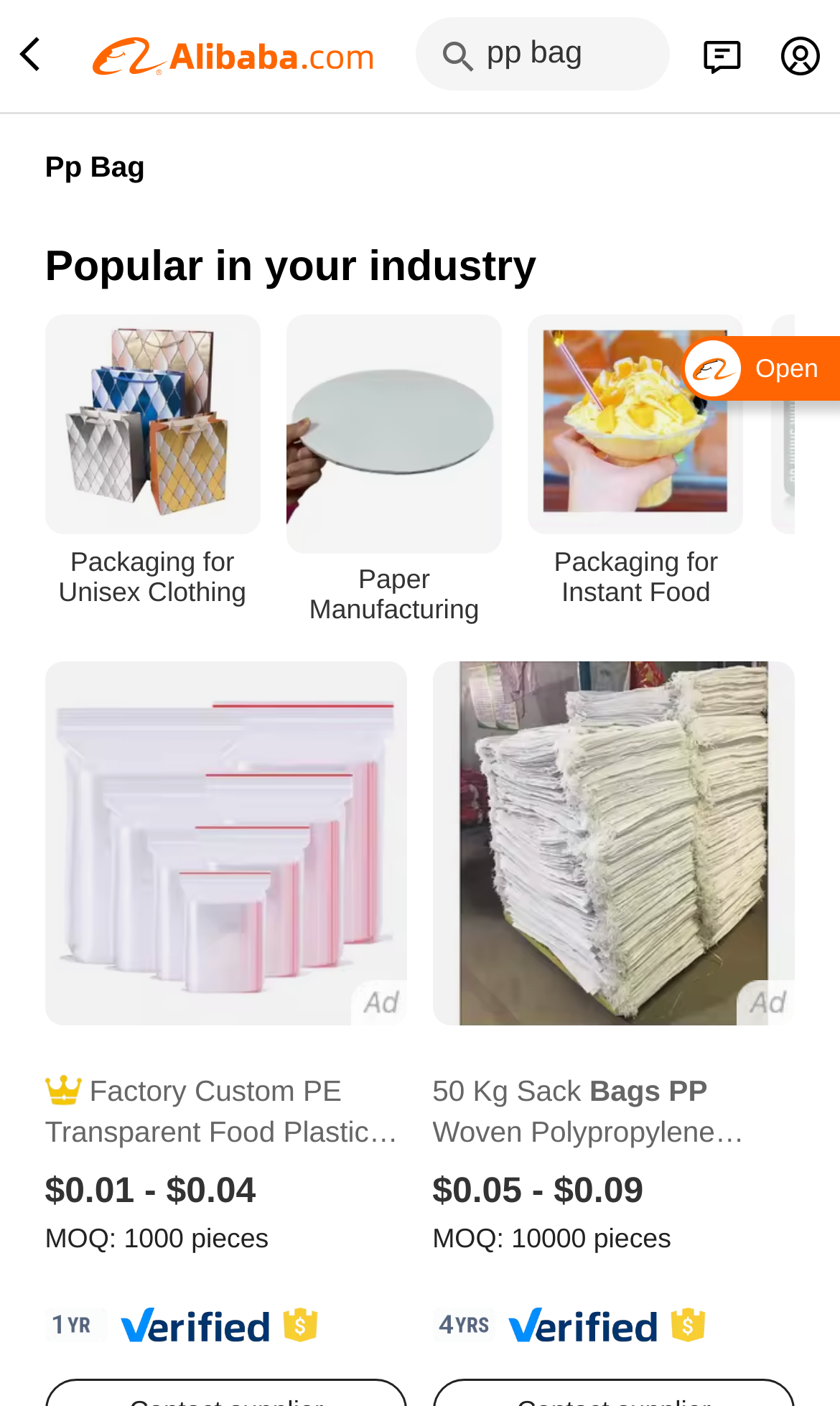Provide a brief response to the question below using a single word or phrase: 
What is the purpose of the Packaging for Unisex Clothing?

Packaging